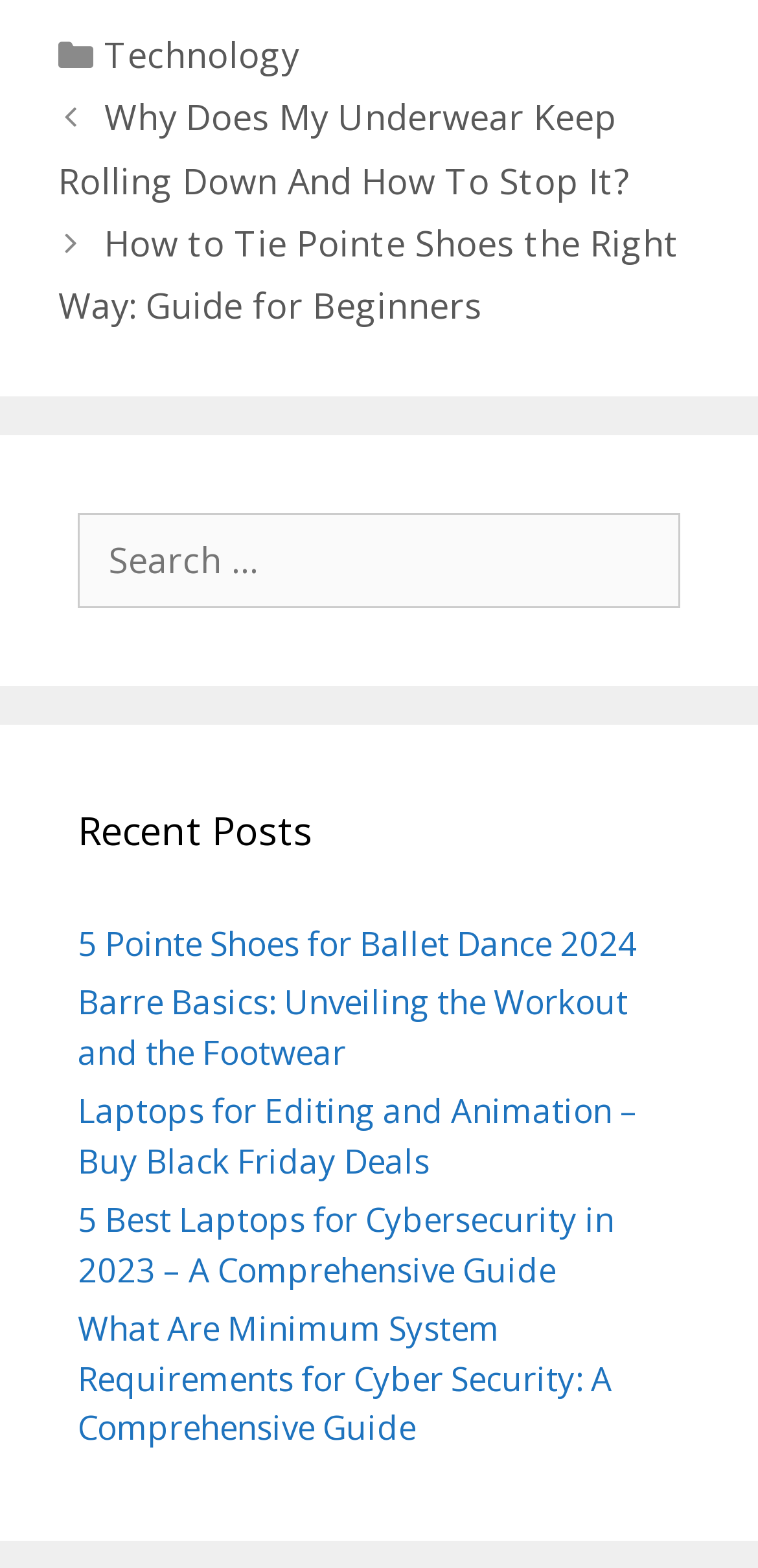Please identify the bounding box coordinates of the clickable region that I should interact with to perform the following instruction: "Check the recent posts". The coordinates should be expressed as four float numbers between 0 and 1, i.e., [left, top, right, bottom].

[0.103, 0.511, 0.897, 0.549]